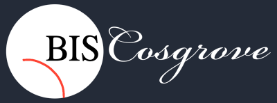Respond to the question below with a concise word or phrase:
What is the purpose of the logo?

Visual representation of the firm's commitment